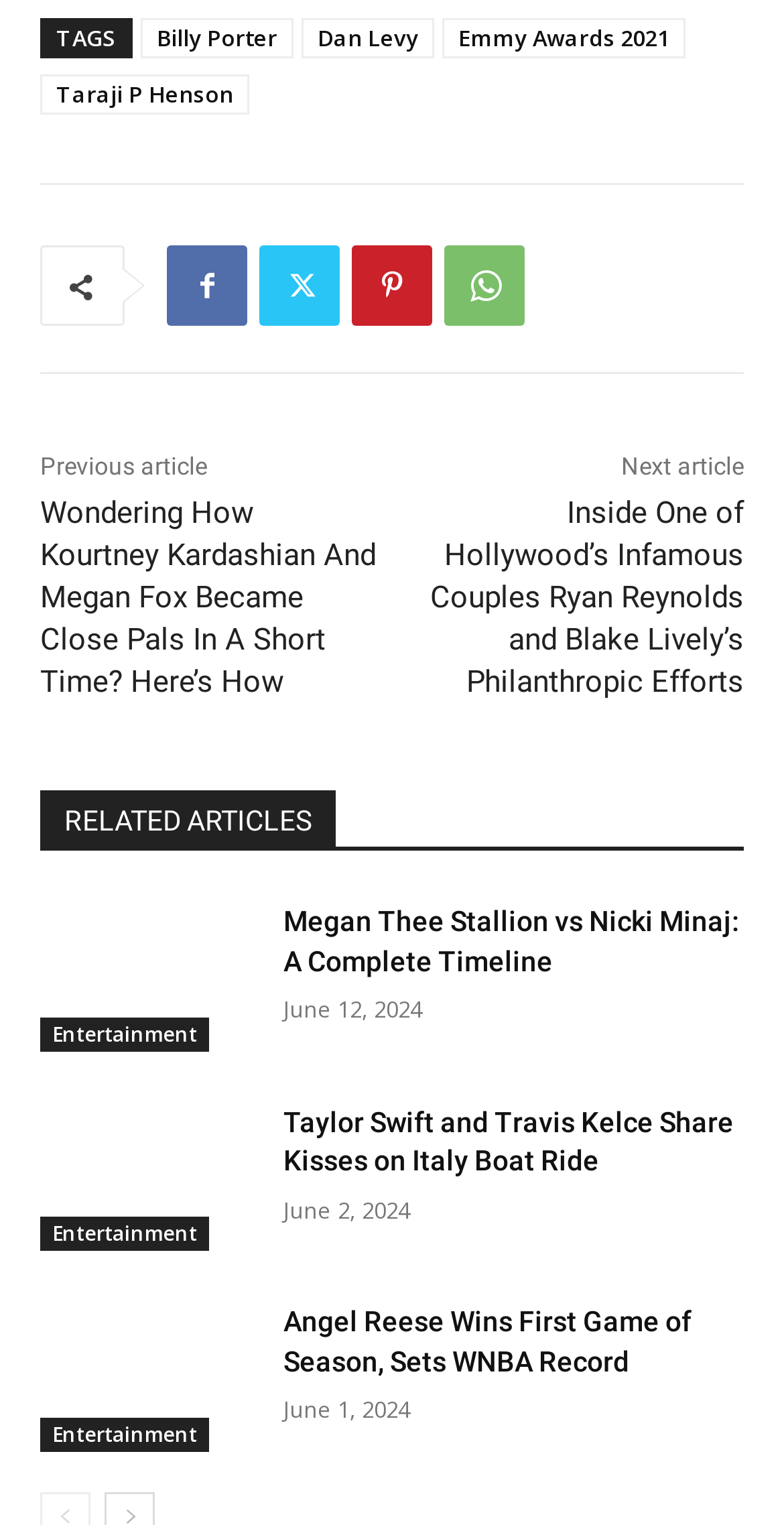What is the category of the article 'Megan Thee Stallion vs Nicki Minaj: A Complete Timeline'?
Based on the image, answer the question in a detailed manner.

The category of the article 'Megan Thee Stallion vs Nicki Minaj: A Complete Timeline' can be determined by looking at the link 'Entertainment' above the article title, which indicates that the article belongs to the Entertainment category.